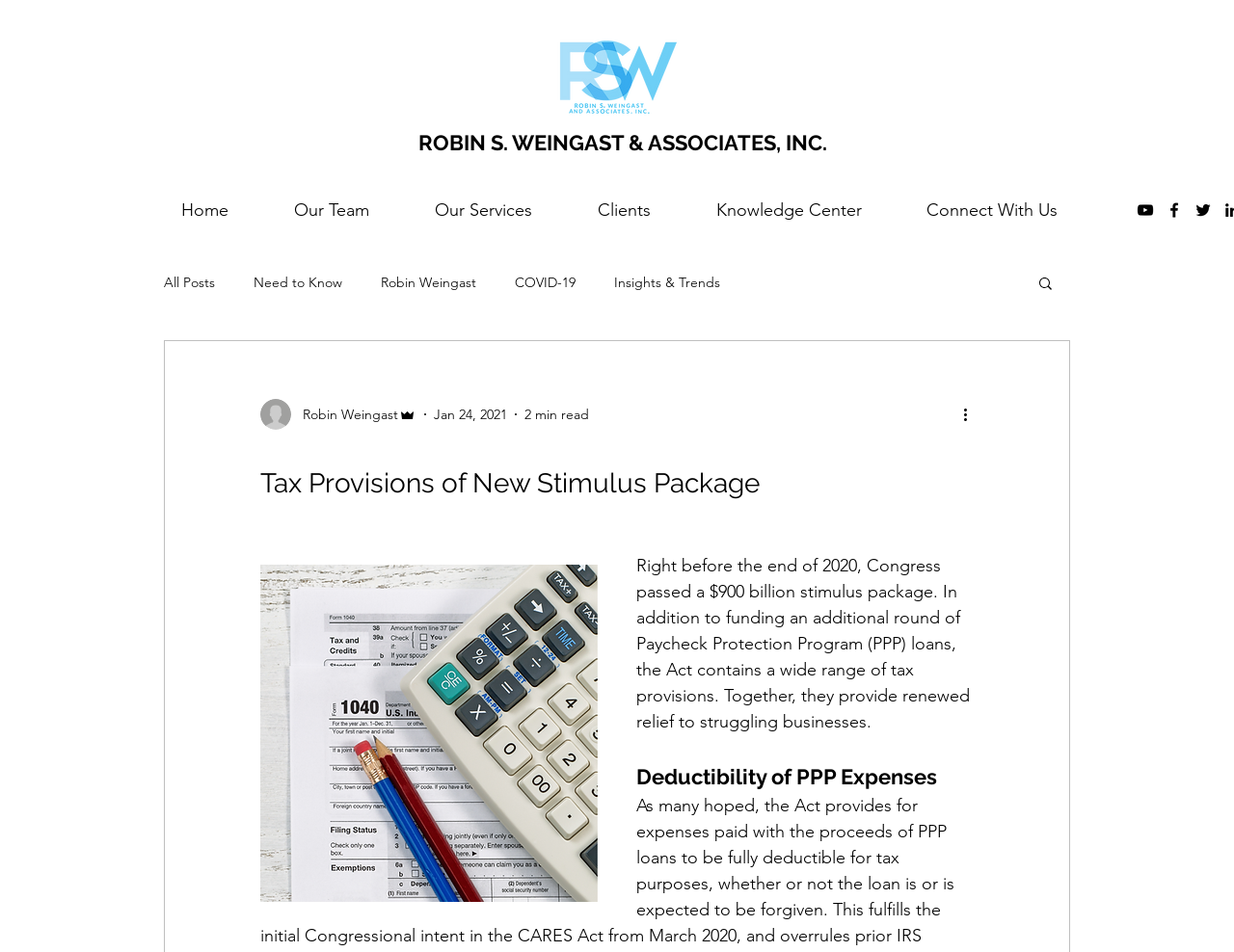Please determine the bounding box of the UI element that matches this description: Need to Know. The coordinates should be given as (top-left x, top-left y, bottom-right x, bottom-right y), with all values between 0 and 1.

[0.205, 0.287, 0.277, 0.306]